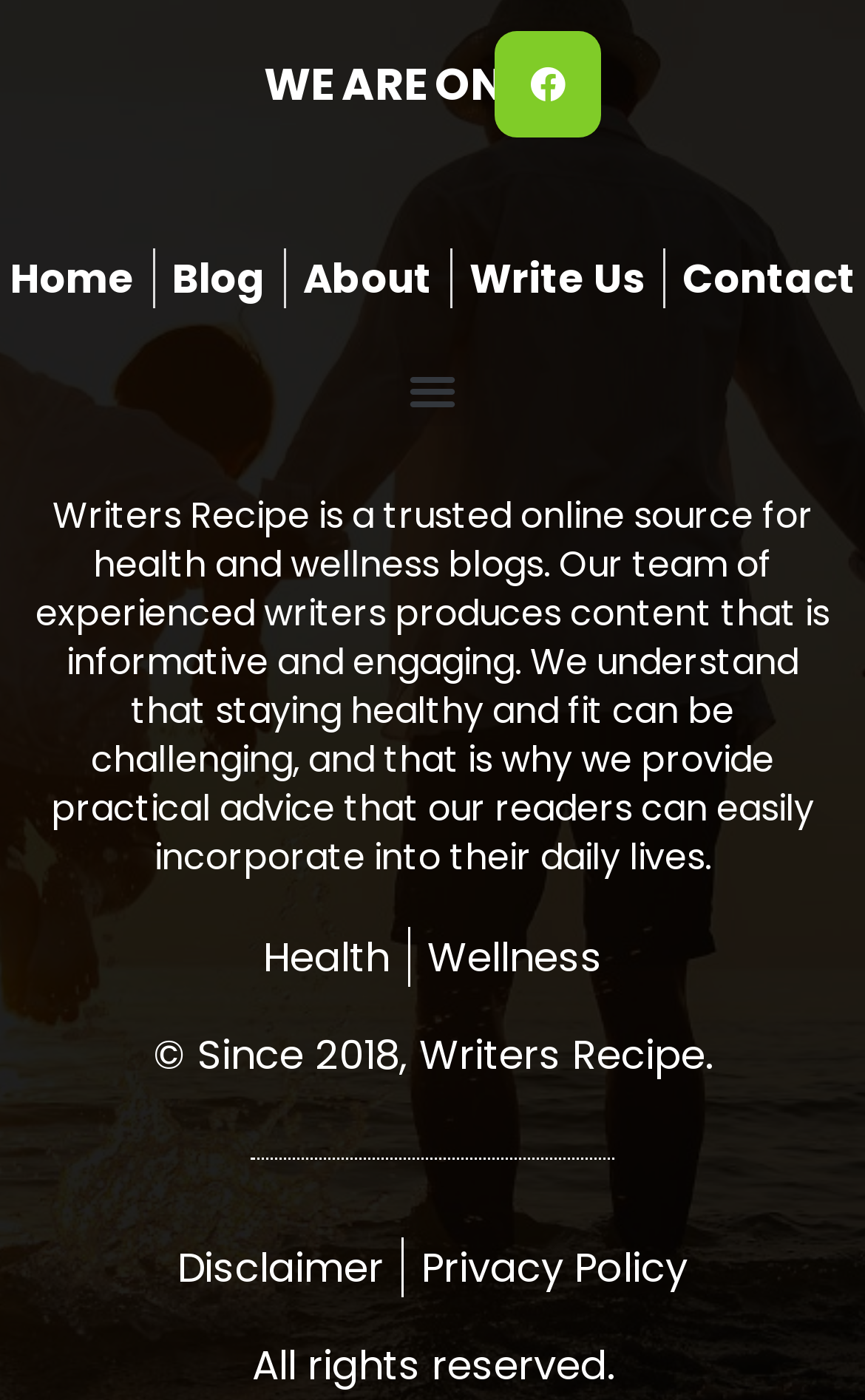Pinpoint the bounding box coordinates of the area that must be clicked to complete this instruction: "Go to Home page".

[0.012, 0.178, 0.155, 0.221]